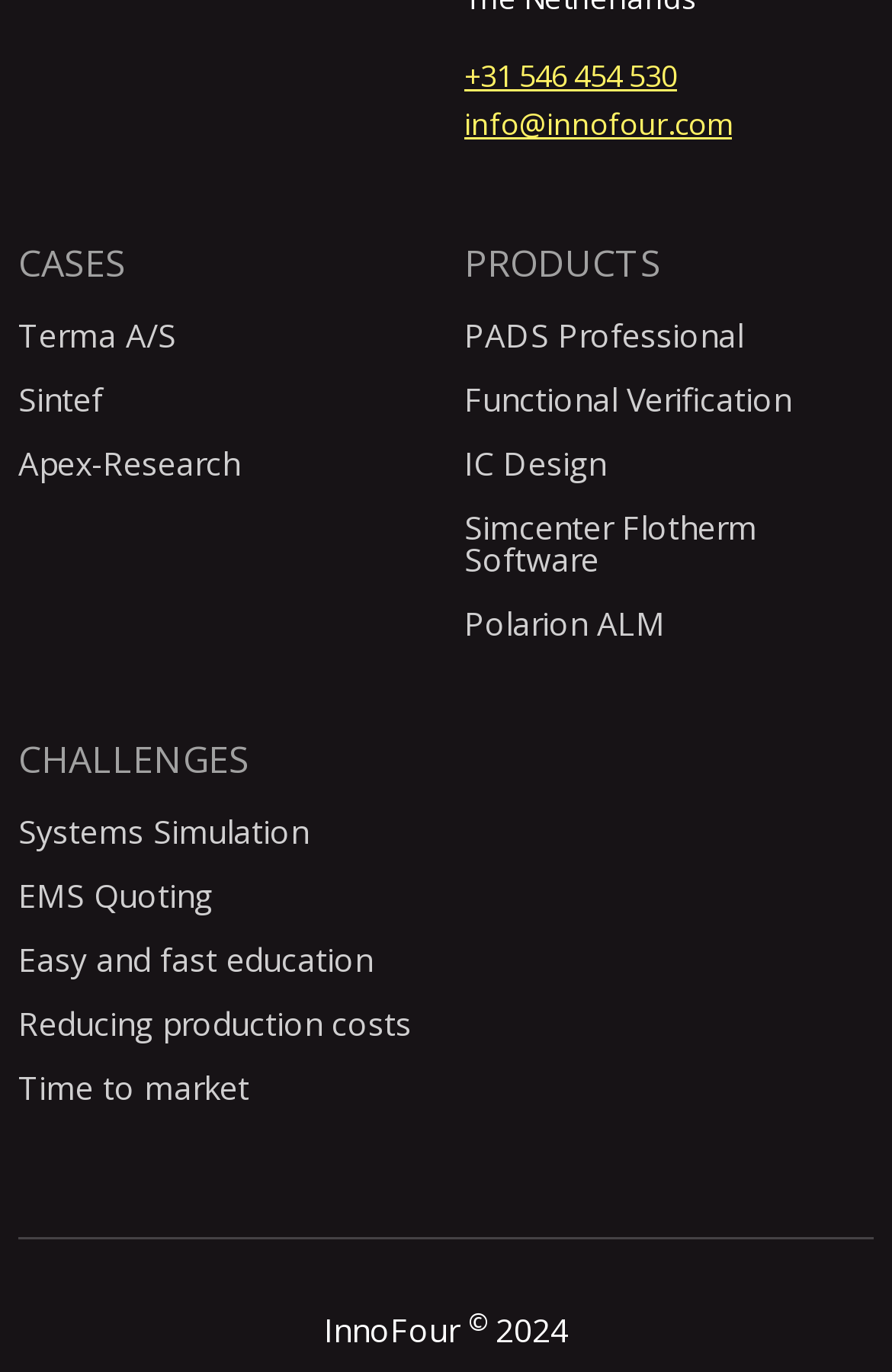What is the last product listed under PRODUCTS?
Please give a detailed answer to the question using the information shown in the image.

The last product listed under the 'PRODUCTS' category is 'Polarion ALM', which is a link located at the bottom of the 'PRODUCTS' section.